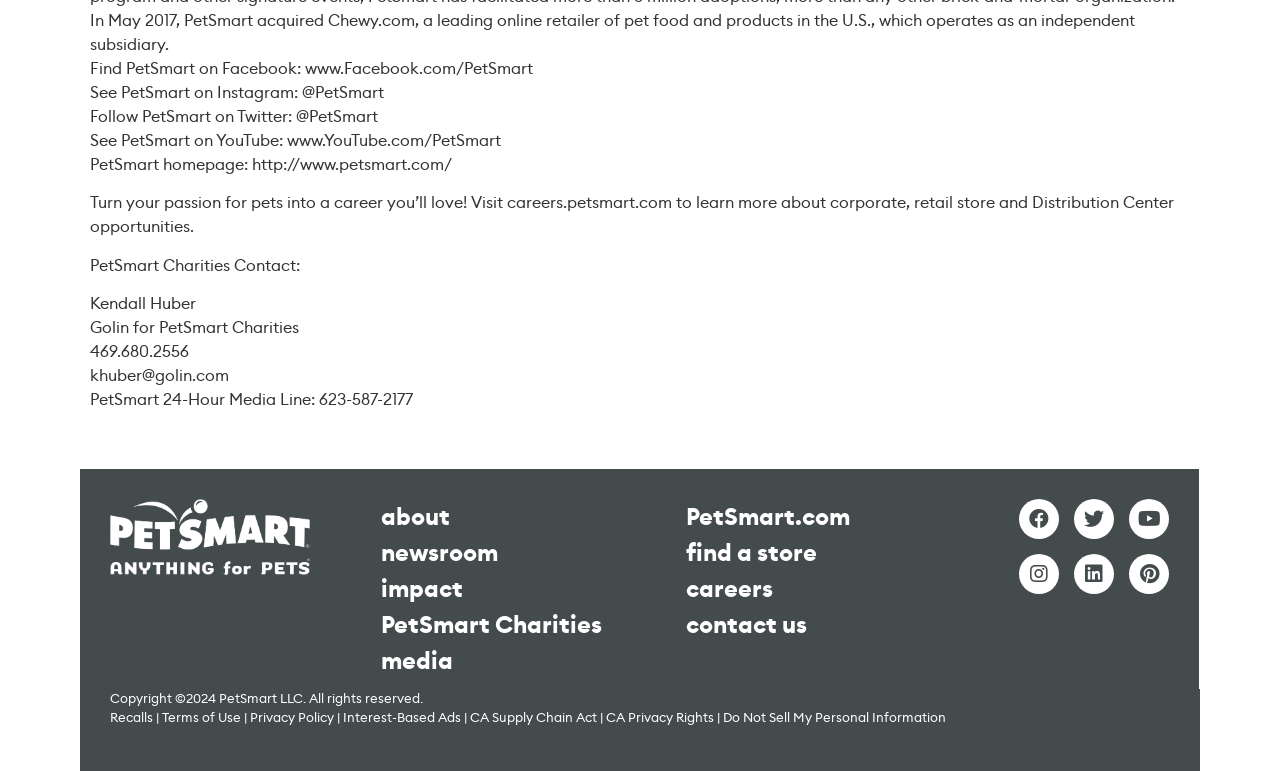Locate the bounding box coordinates of the clickable area needed to fulfill the instruction: "Learn more about corporate, retail store and Distribution Center opportunities".

[0.07, 0.25, 0.917, 0.308]